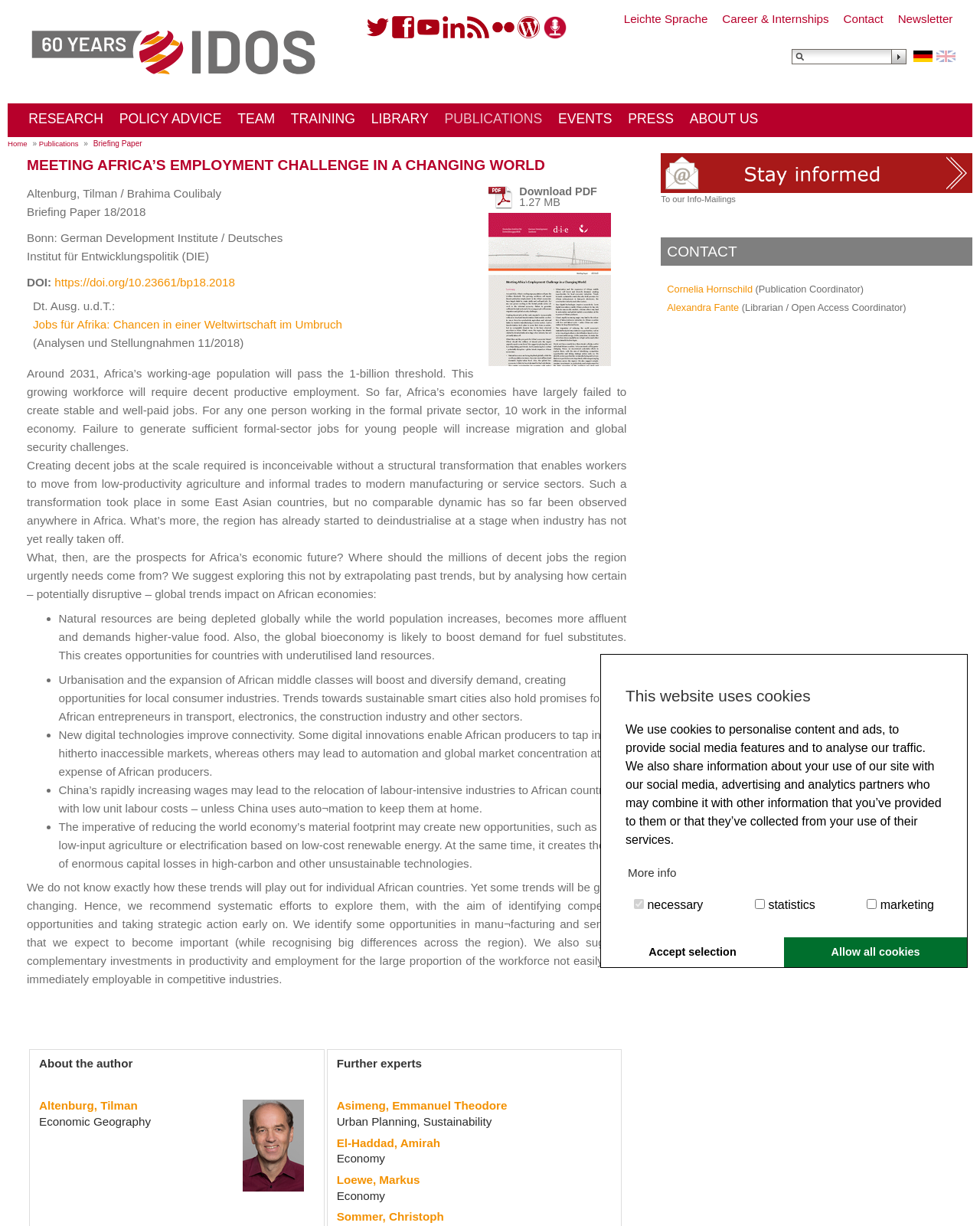Identify the bounding box coordinates of the region that needs to be clicked to carry out this instruction: "Read about research". Provide these coordinates as four float numbers ranging from 0 to 1, i.e., [left, top, right, bottom].

[0.029, 0.09, 0.122, 0.105]